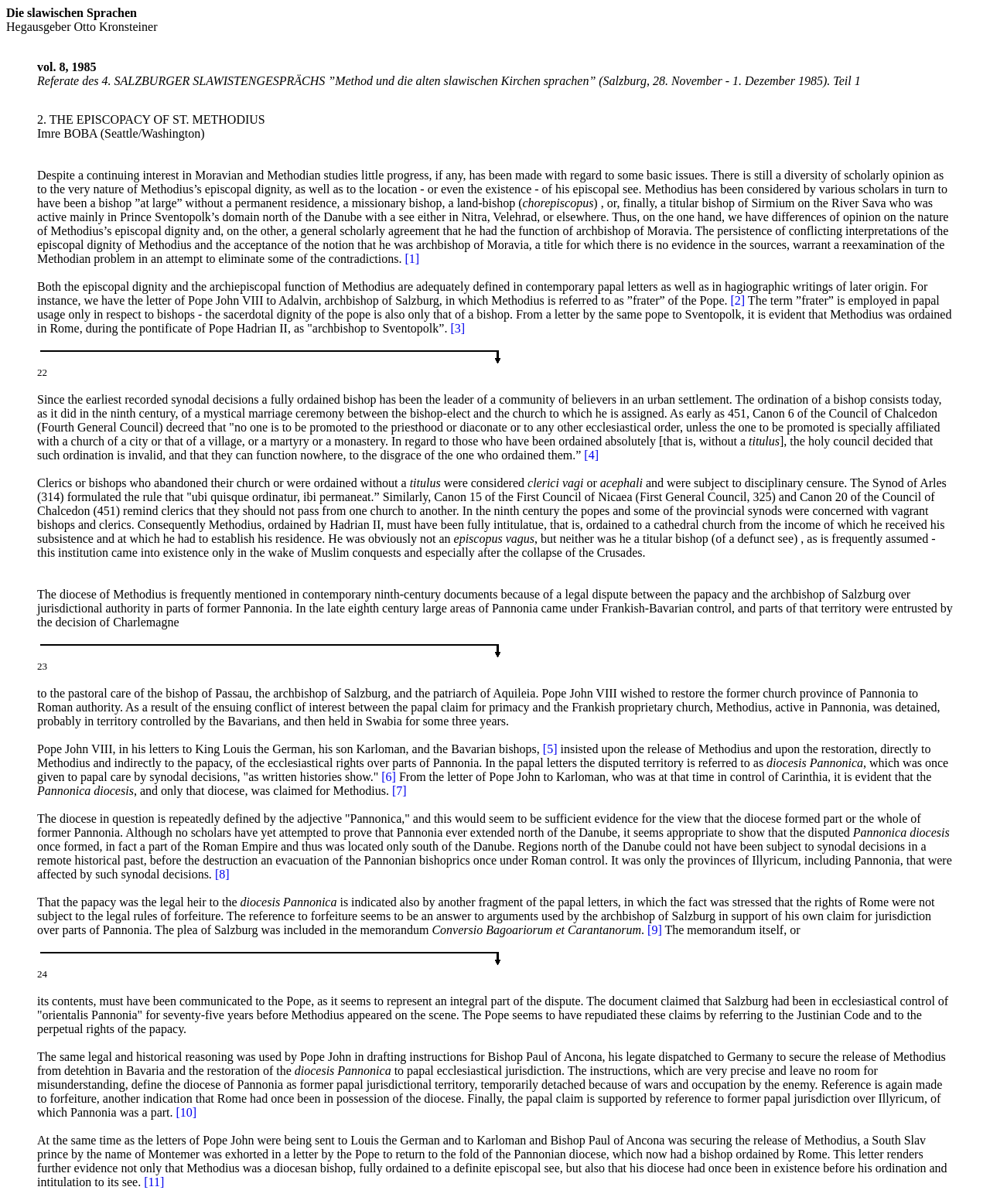Please reply to the following question using a single word or phrase: 
What is the title of the webpage?

Imre BOBA, The Episcopacy of St. Methodius